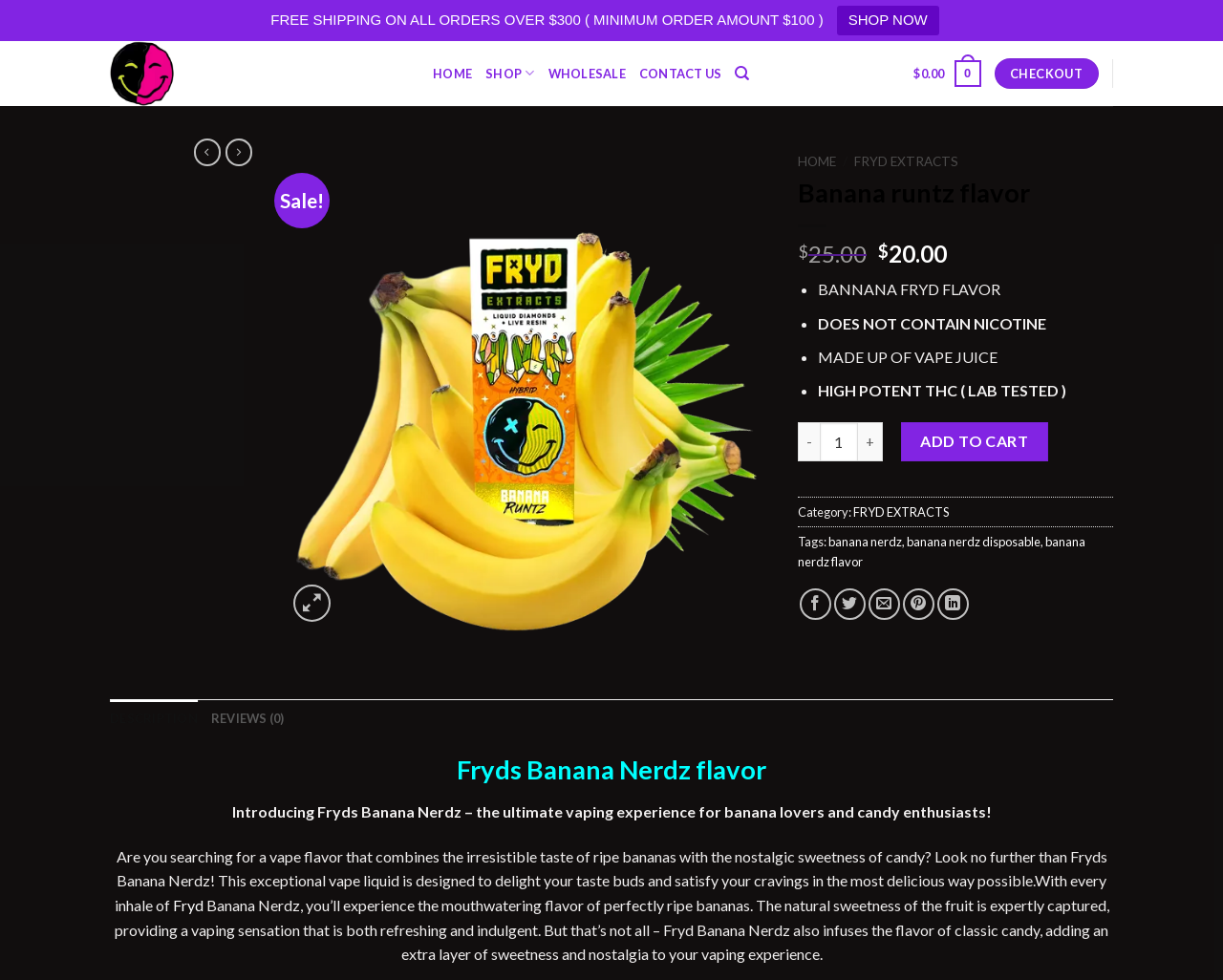Can you specify the bounding box coordinates of the area that needs to be clicked to fulfill the following instruction: "Click on Share on Facebook"?

[0.654, 0.6, 0.679, 0.632]